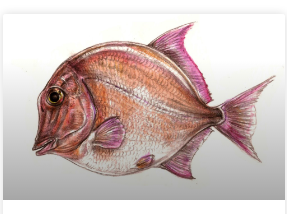From the details in the image, provide a thorough response to the question: What is the order of fishes that the Iharkút pycnodontid fish belongs to?

Pycnodontiform fishes represent an extinct order of actinopterygian fishes, known for their unique dentition and robust body structure, and the Iharkút pycnodontid fish is a part of this order.